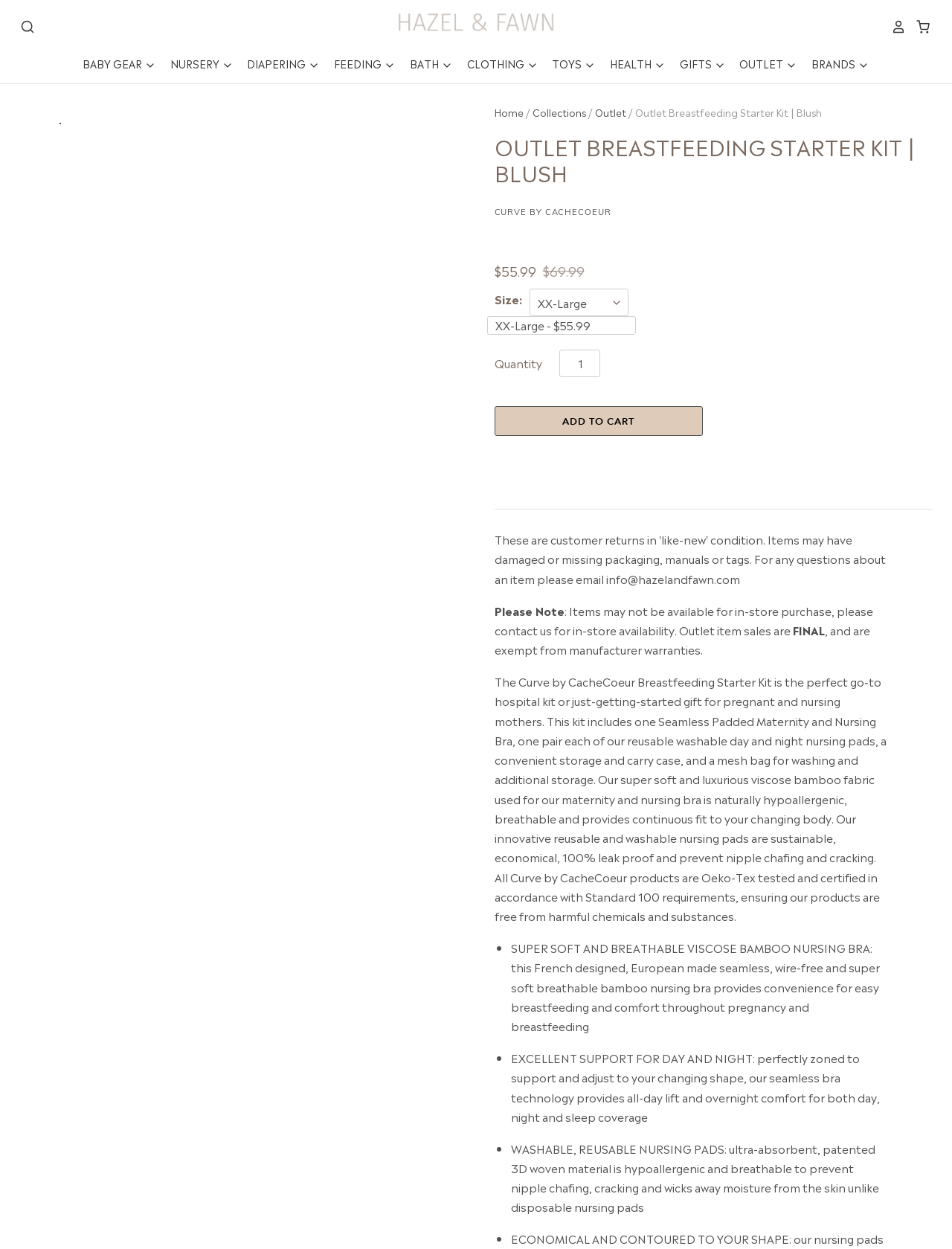Determine the bounding box coordinates for the UI element matching this description: "value="Add to cart"".

[0.519, 0.325, 0.738, 0.349]